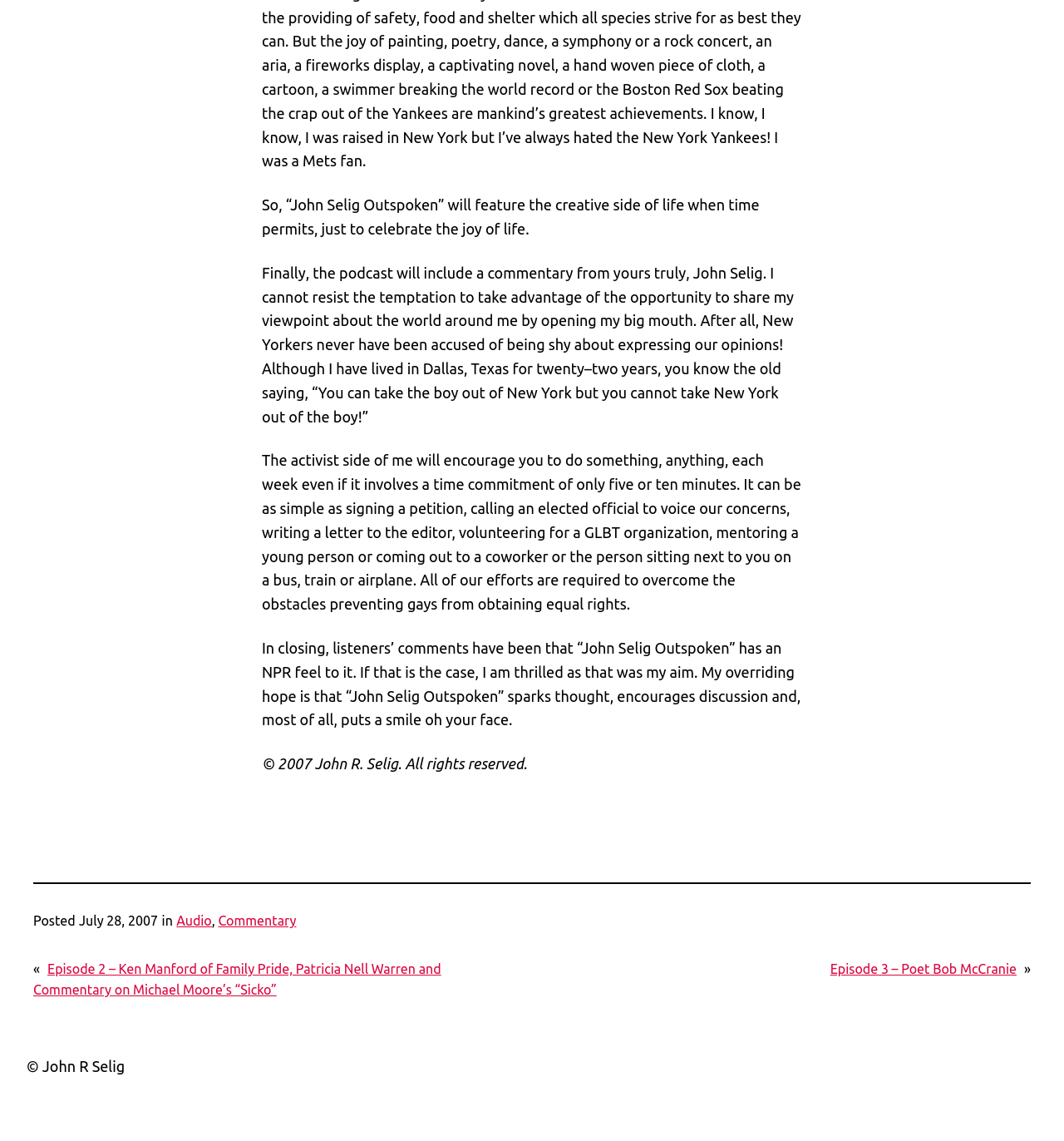Extract the bounding box of the UI element described as: "Commentary".

[0.205, 0.8, 0.279, 0.813]